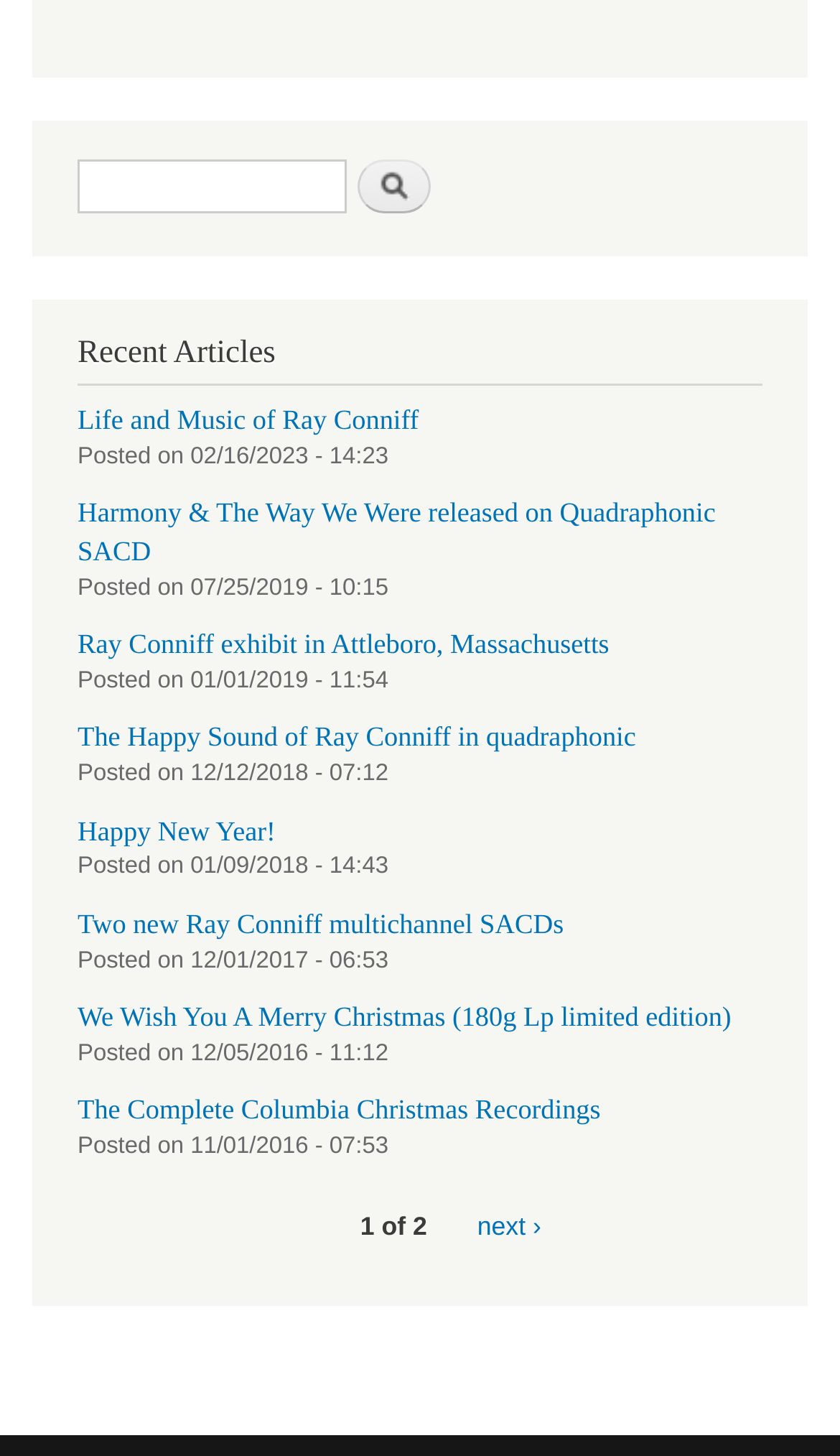What is the date of the last article?
Look at the image and answer the question using a single word or phrase.

01/09/2018